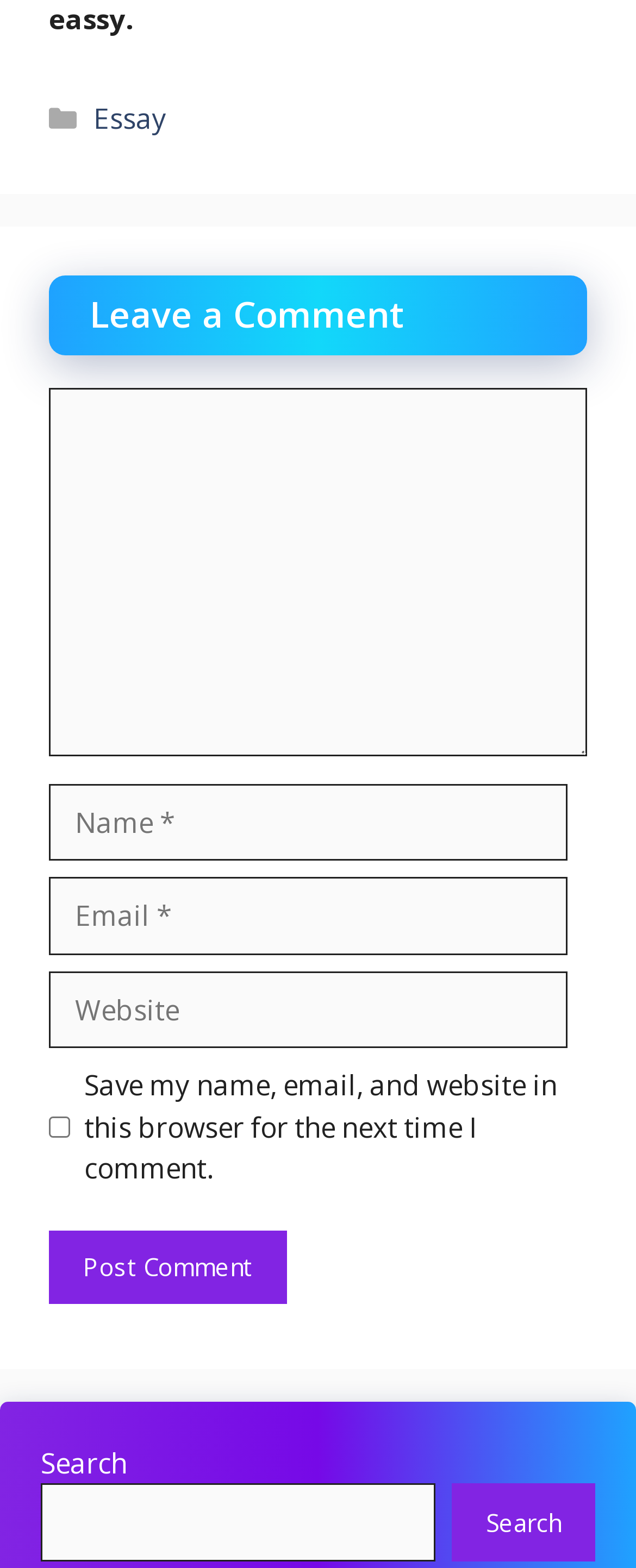Please determine the bounding box coordinates of the section I need to click to accomplish this instruction: "Visit the Northeast Kingdom page".

None